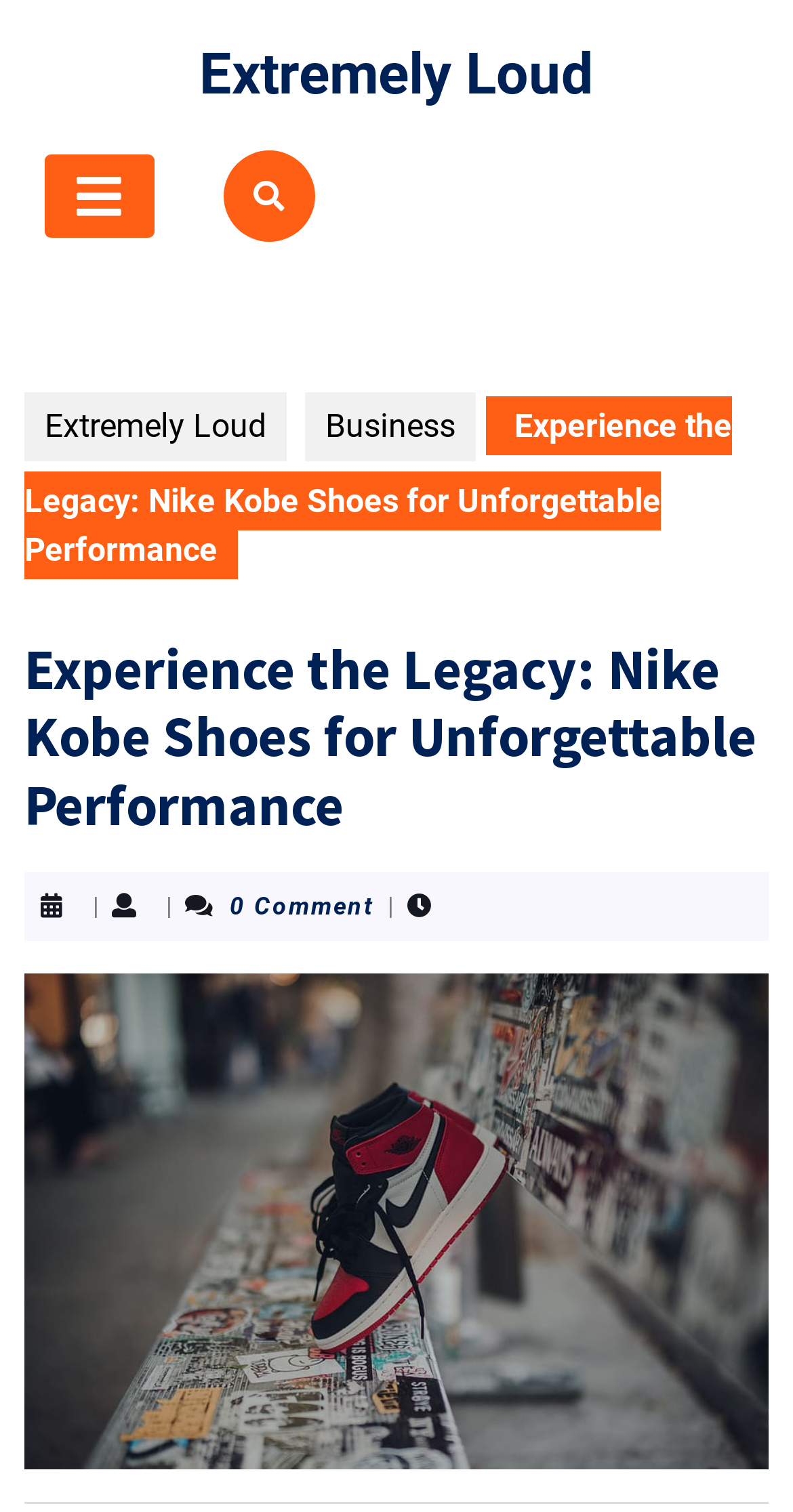Identify the first-level heading on the webpage and generate its text content.

Experience the Legacy: Nike Kobe Shoes for Unforgettable Performance